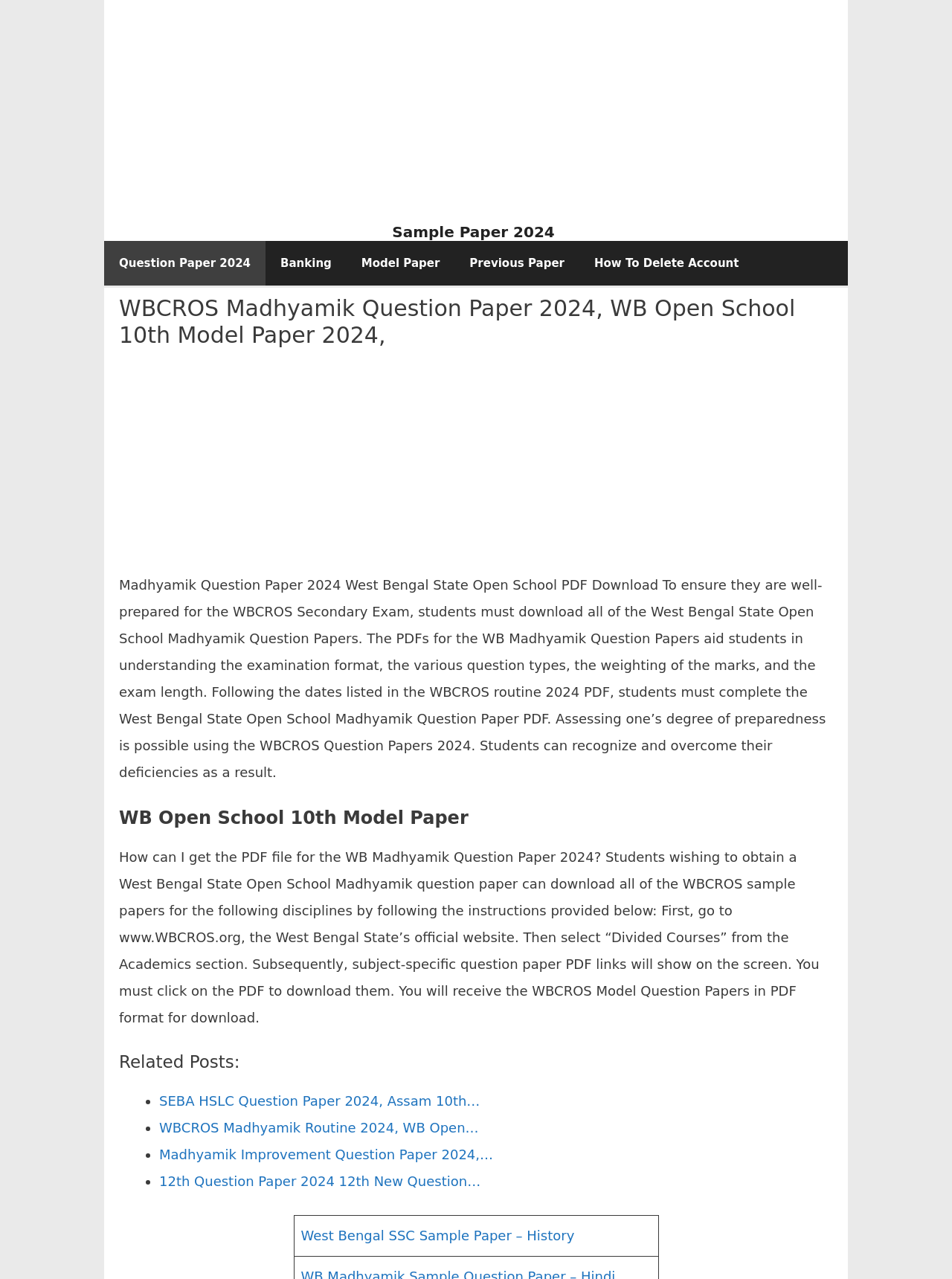Find the bounding box coordinates for the element that must be clicked to complete the instruction: "Click on Question Paper 2024". The coordinates should be four float numbers between 0 and 1, indicated as [left, top, right, bottom].

[0.109, 0.177, 0.279, 0.212]